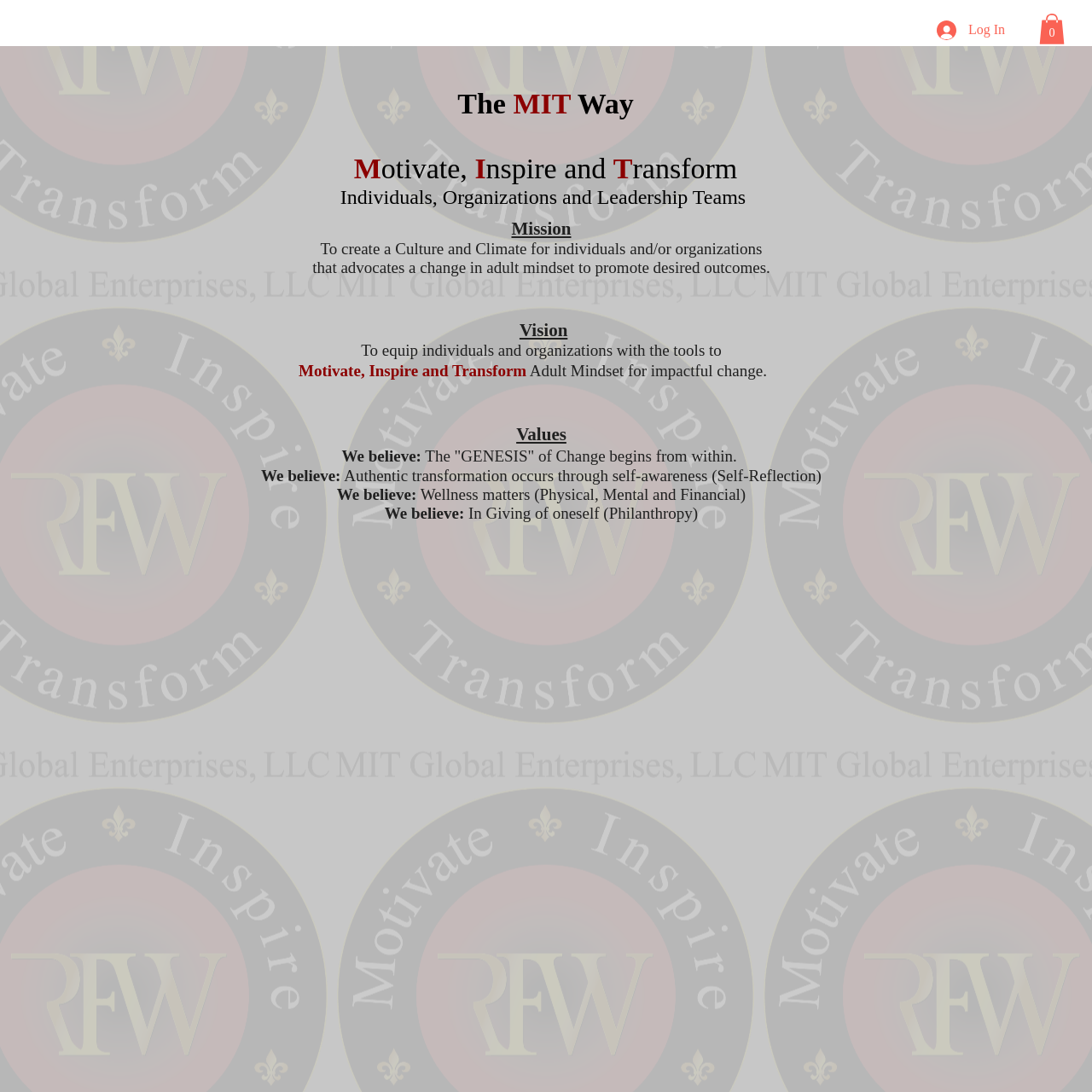Provide your answer in a single word or phrase: 
What is the name of the organization?

MIT